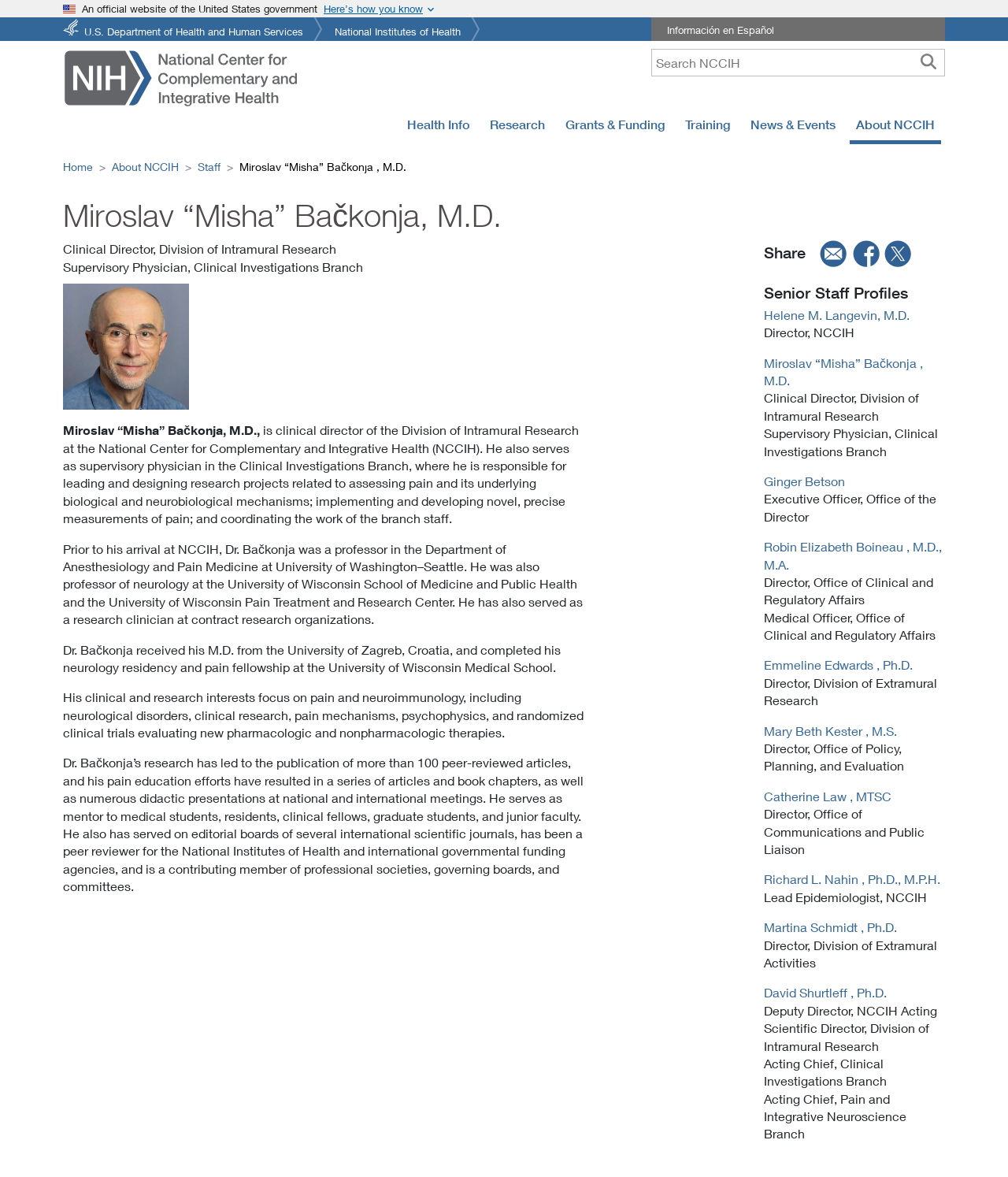Please determine the bounding box coordinates, formatted as (top-left x, top-left y, bottom-right x, bottom-right y), with all values as floating point numbers between 0 and 1. Identify the bounding box of the region described as: Health Info

[0.398, 0.093, 0.472, 0.119]